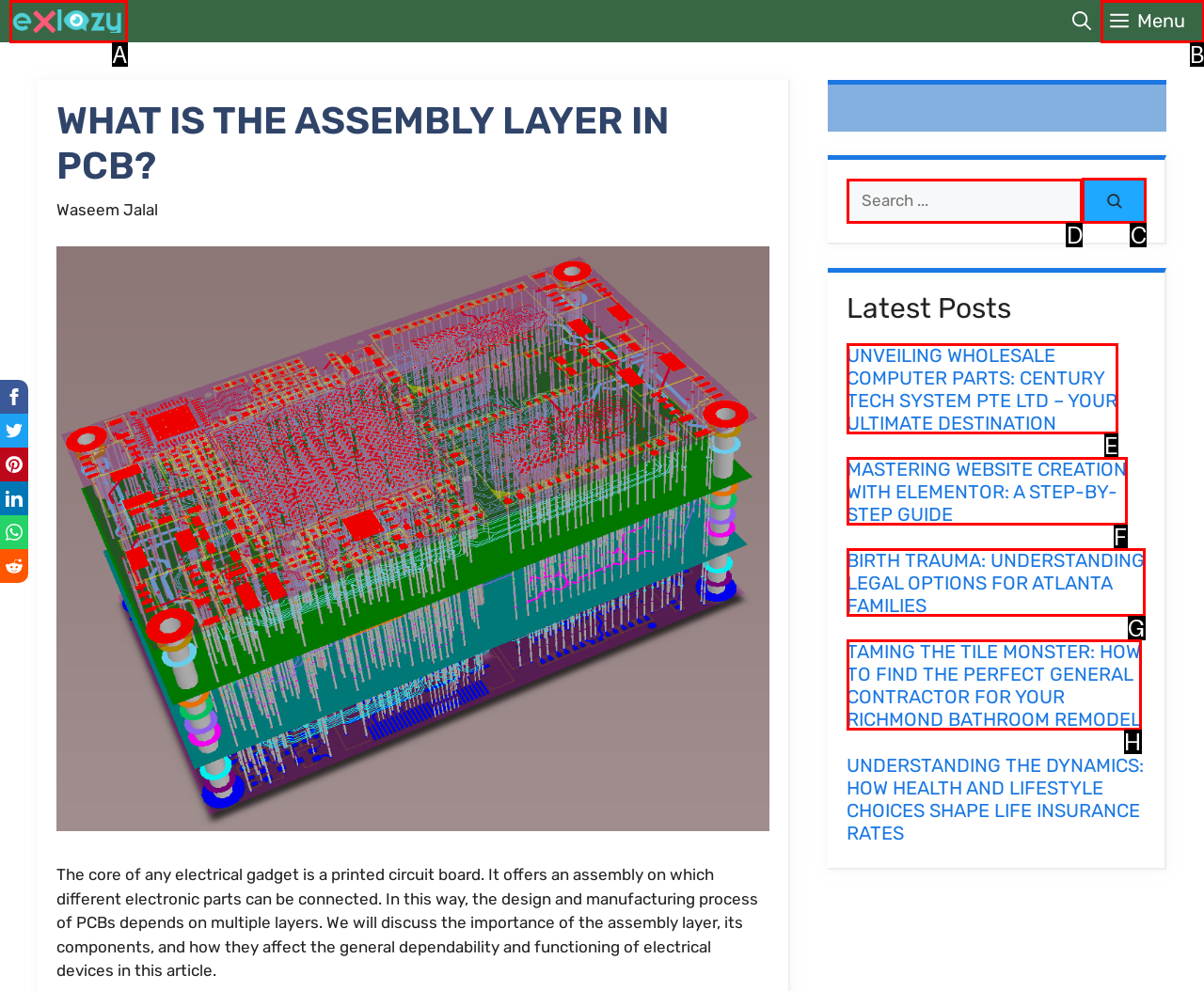Determine the appropriate lettered choice for the task: Click the 'Search' button. Reply with the correct letter.

C